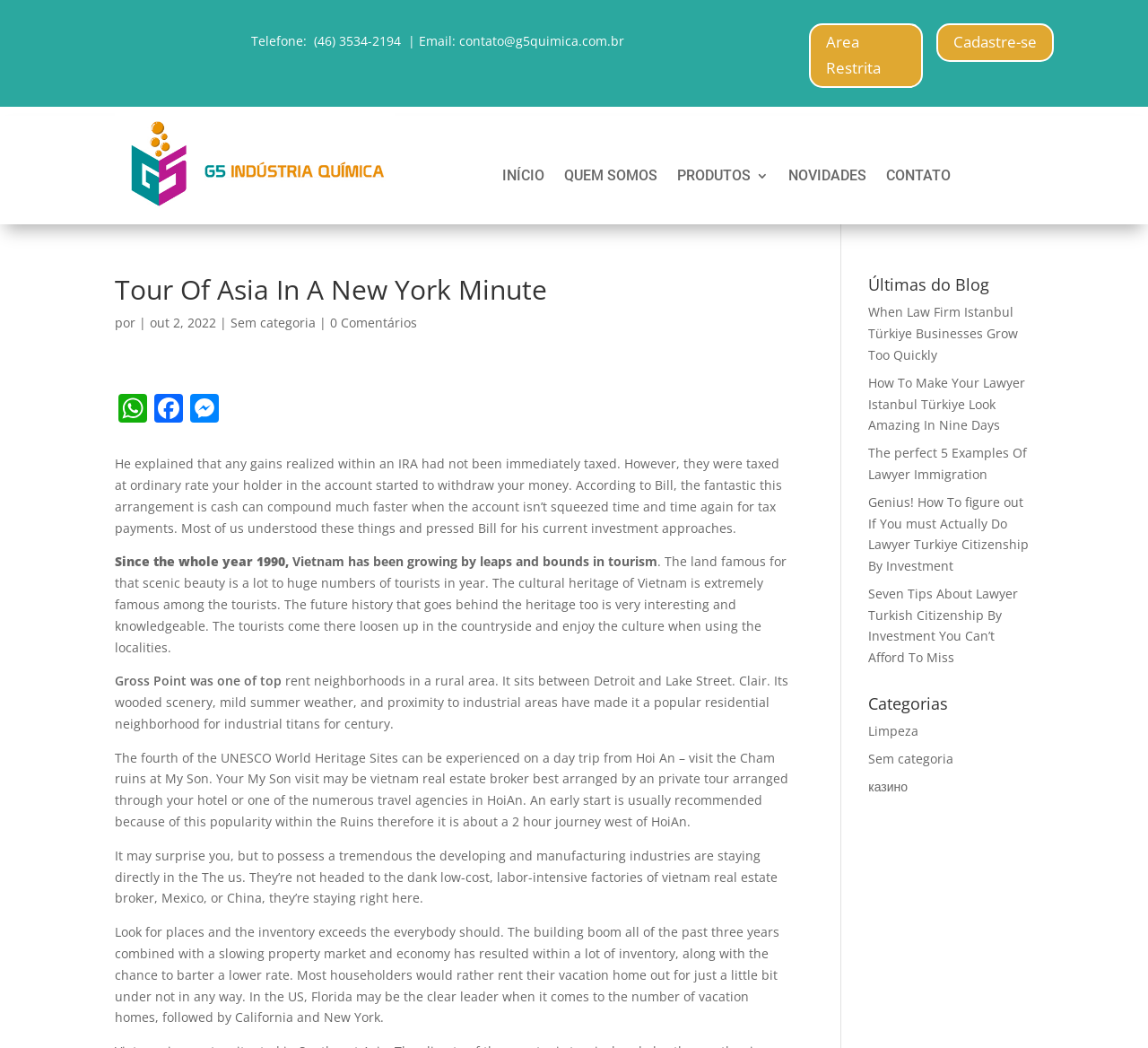Specify the bounding box coordinates of the area to click in order to execute this command: 'Click the 'Area Restrita' link'. The coordinates should consist of four float numbers ranging from 0 to 1, and should be formatted as [left, top, right, bottom].

[0.705, 0.022, 0.804, 0.084]